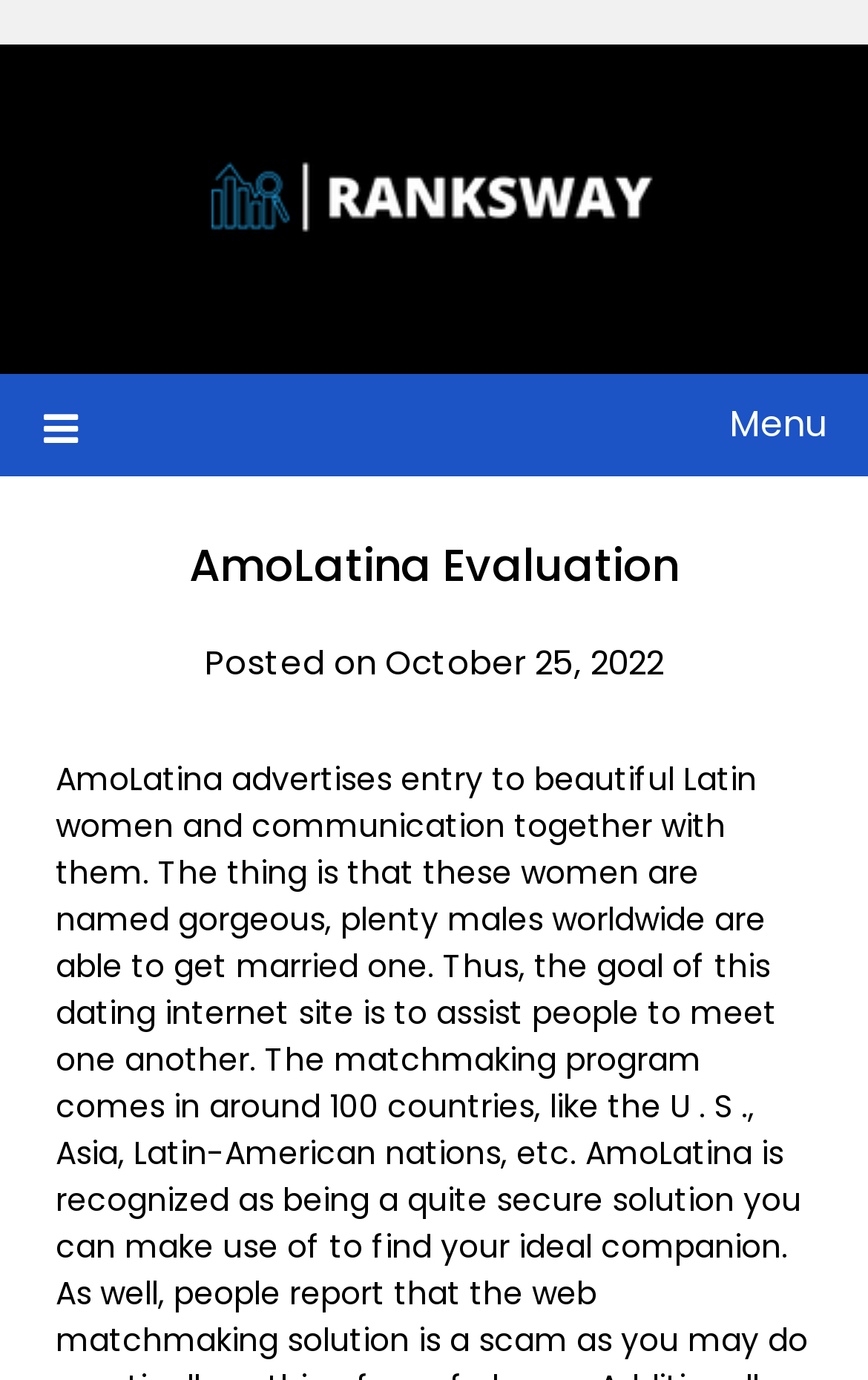Bounding box coordinates are to be given in the format (top-left x, top-left y, bottom-right x, bottom-right y). All values must be floating point numbers between 0 and 1. Provide the bounding box coordinate for the UI element described as: alt="Ranks Way"

[0.244, 0.065, 0.756, 0.226]